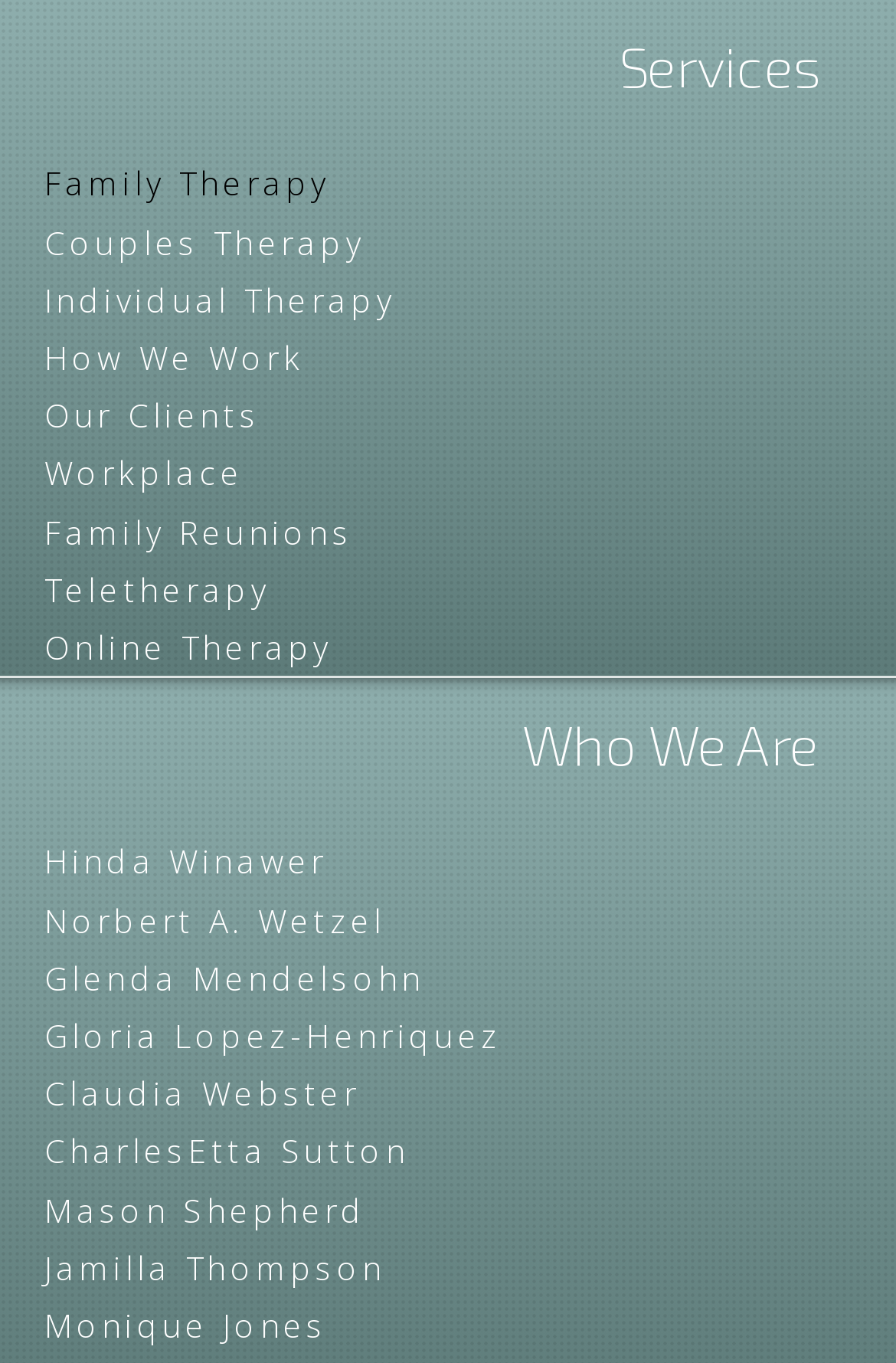What is the focus of the 'How We Work' section?
Using the details shown in the screenshot, provide a comprehensive answer to the question.

The 'How We Work' link is listed under the 'Services' heading, suggesting that it provides information on the approach or methodology used by Princeton Family Institute therapists in their work with clients.